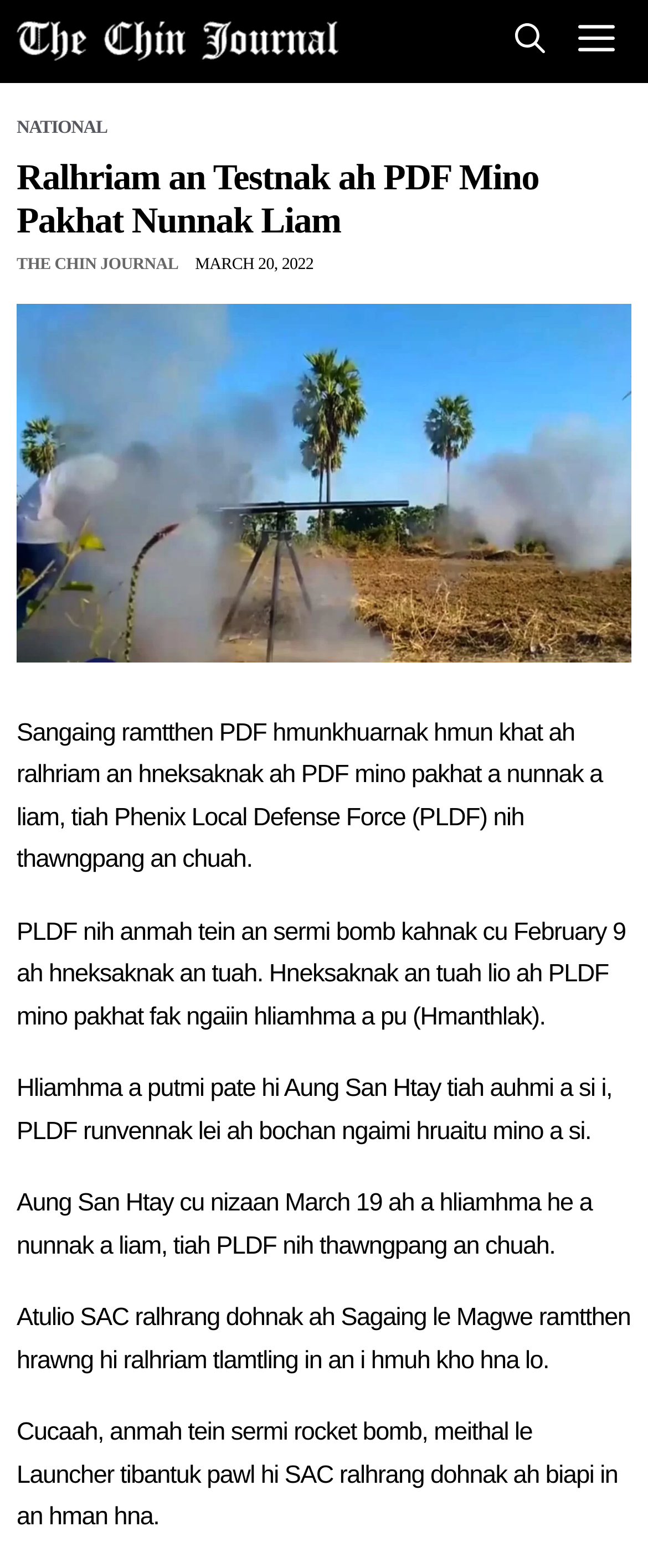Identify the bounding box coordinates for the UI element described as: "Menu".

[0.867, 0.0, 1.0, 0.053]